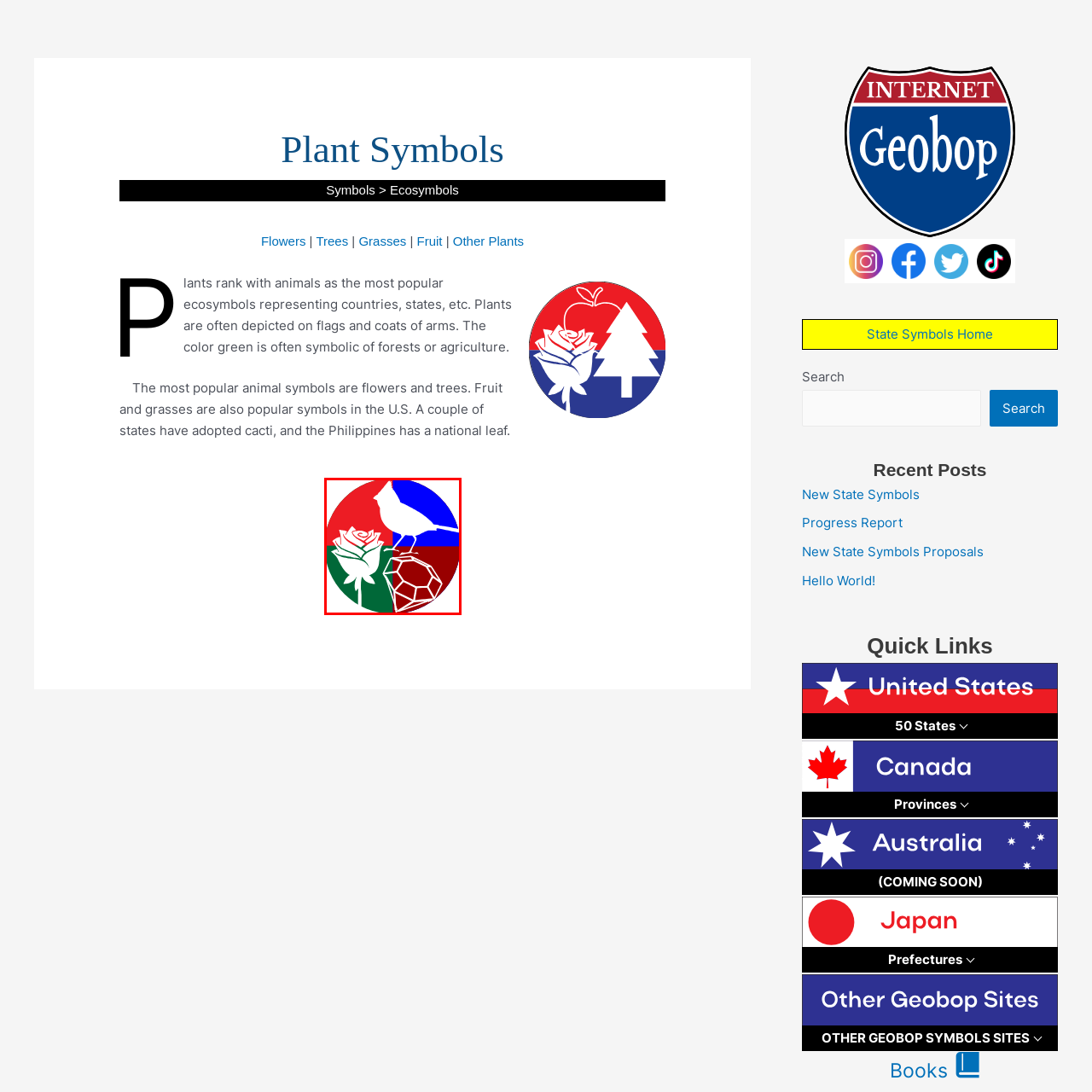Please review the image enclosed by the red bounding box and give a detailed answer to the following question, utilizing the information from the visual: What is represented by the geometric shape in the emblem?

The caption describes the emblem as having a geometric representation of a gem or mineral, which suggests that the shape is meant to symbolize or represent a gem or mineral.